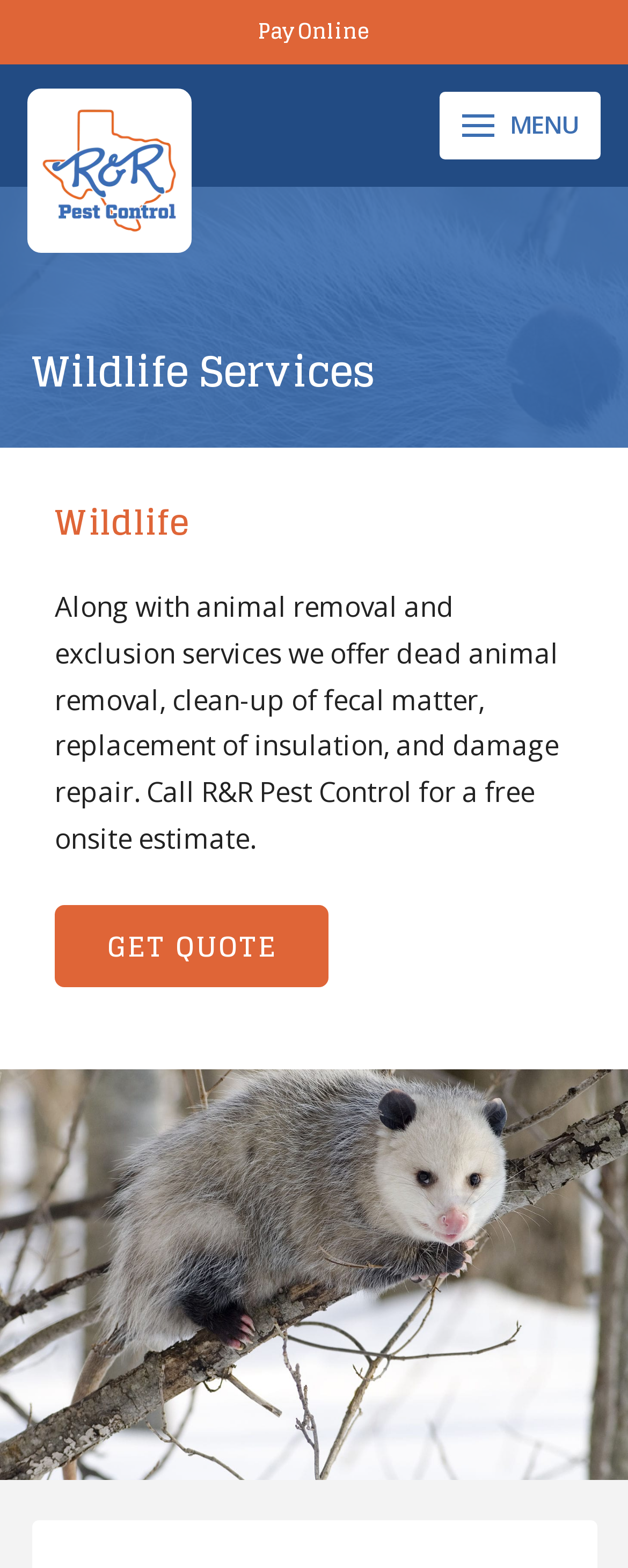Write an elaborate caption that captures the essence of the webpage.

The webpage is about Wildlife Services offered by R&R Pest Control. At the top left corner, there is a "Pay Online" link. Next to it, on the top left section, there is an image. 

On the top right section, there is a toggle button labeled "MENU" which controls a popup menu. Below the image, there is a heading "Wildlife Services" spanning almost the entire width of the page. 

Underneath the heading, there is a subheading "Wildlife" followed by a paragraph of text that describes the services offered, including animal removal, dead animal removal, clean-up of fecal matter, replacement of insulation, and damage repair. The text also mentions that R&R Pest Control provides a free onsite estimate. 

Below the paragraph, there is a "GET QUOTE" link.